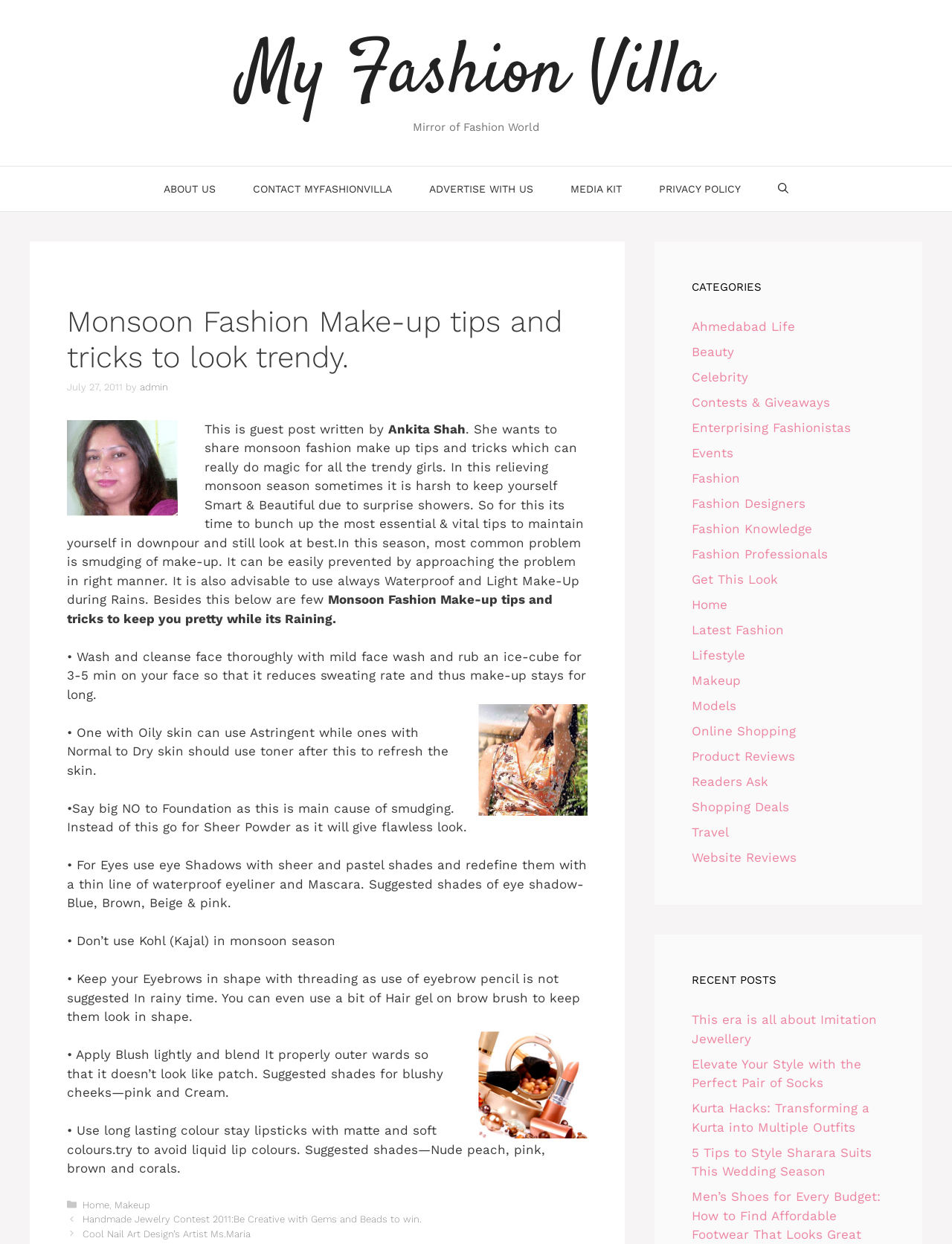Generate a comprehensive caption for the webpage you are viewing.

The webpage is about Monsoon Fashion and Make-up tips, with the title "Monsoon Fashion Make-up tips and tricks to look trendy." at the top. Below the title, there is a banner with a link to "My Fashion Villa" and a static text "Mirror of Fashion World". 

The navigation menu is located below the banner, with links to "ABOUT US", "CONTACT MYFASHIONVILLA", "ADVERTISE WITH US", "MEDIA KIT", "PRIVACY POLICY", and a search bar. 

The main content of the webpage is divided into sections. The first section has a heading "Monsoon Fashion Make-up tips and tricks to look trendy." and a time stamp "July 27, 2011". Below the heading, there is a static text "This is a guest post written by Ankit Shah" and a brief introduction to the post. 

The main content of the post is a list of make-up tips and tricks for the monsoon season, including washing and cleansing the face, using waterproof and light make-up, and applying blush and lipsticks. There are also images scattered throughout the text, presumably illustrating the make-up tips. 

At the bottom of the webpage, there is a footer section with links to categories, including "Home", "Makeup", and others. There is also a section with recent posts, including links to articles such as "This era is all about Imitation Jewellery" and "Elevate Your Style with the Perfect Pair of Socks". 

On the right side of the webpage, there is a complementary section with a heading "CATEGORIES" and links to various categories, including "Ahmedabad Life", "Beauty", "Celebrity", and others.